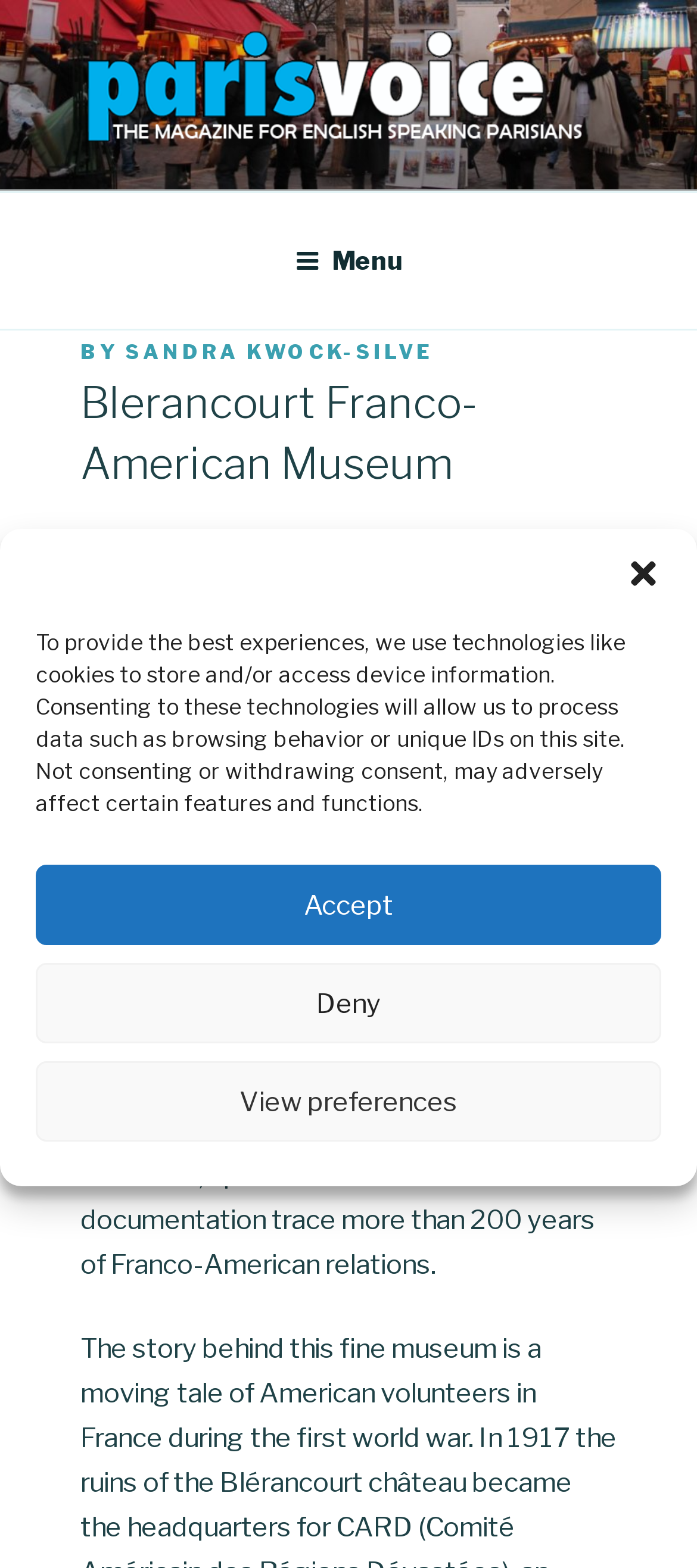Who is the author of the article?
Based on the visual, give a brief answer using one word or a short phrase.

SANDRA KWOCK-SILVE